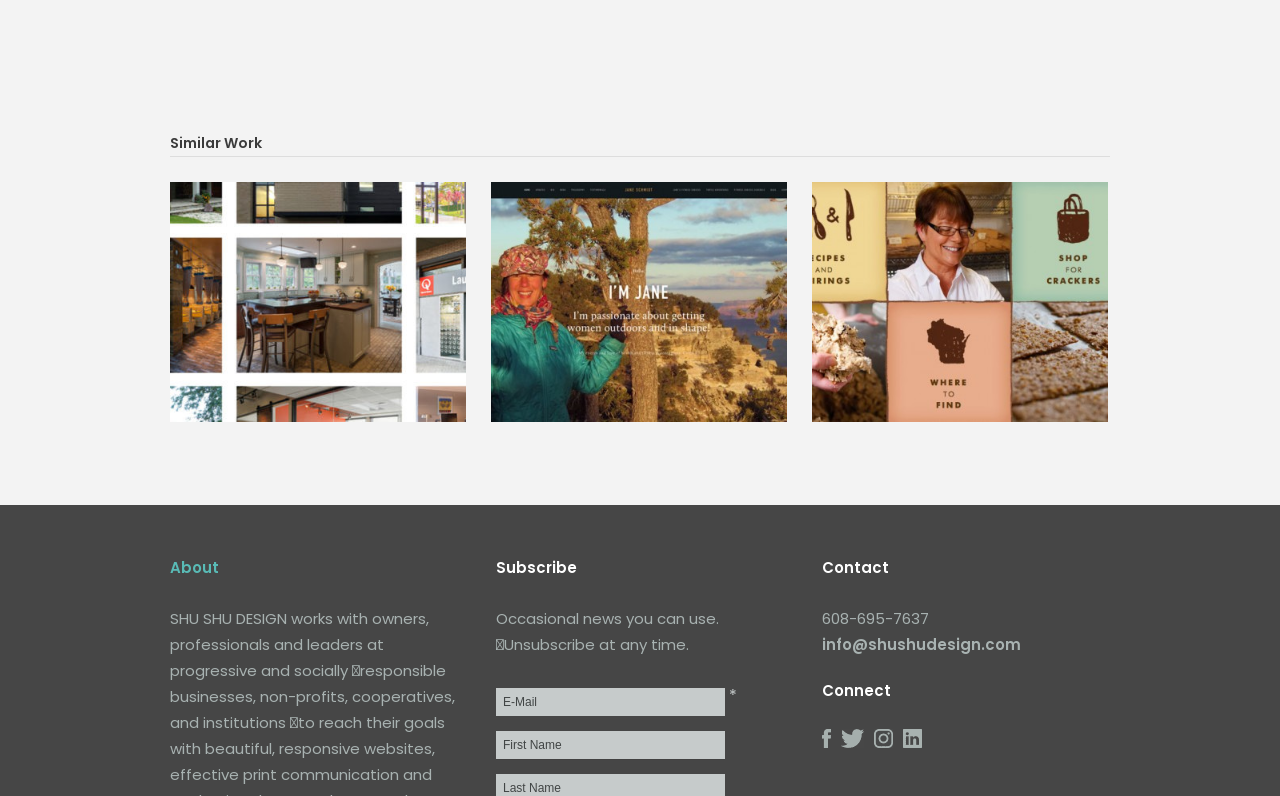Highlight the bounding box coordinates of the element that should be clicked to carry out the following instruction: "Click on 'Custom Website Redesign'". The coordinates must be given as four float numbers ranging from 0 to 1, i.e., [left, top, right, bottom].

[0.133, 0.229, 0.364, 0.531]